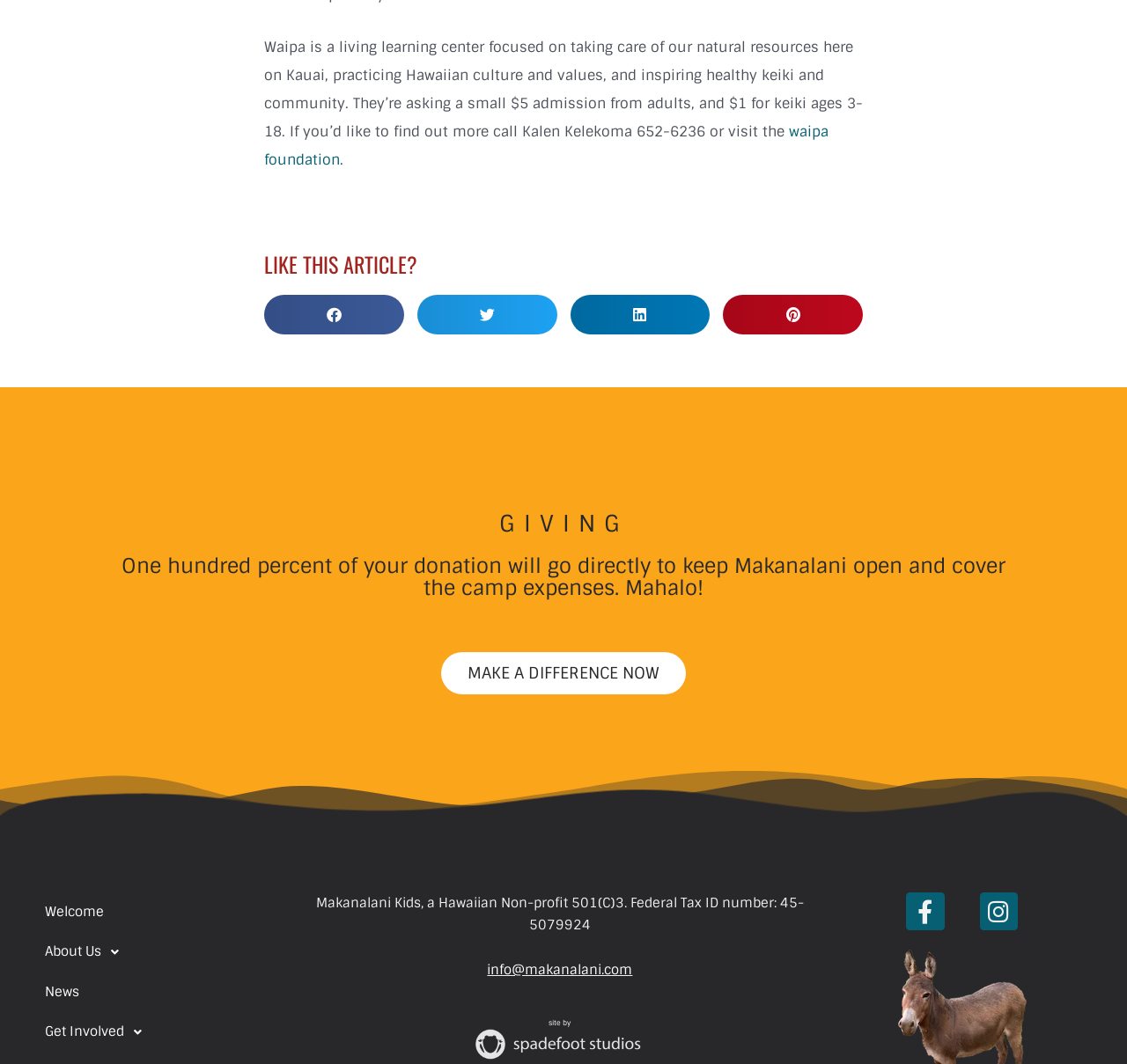Kindly determine the bounding box coordinates for the clickable area to achieve the given instruction: "Learn more about Waipa foundation".

[0.234, 0.115, 0.735, 0.159]